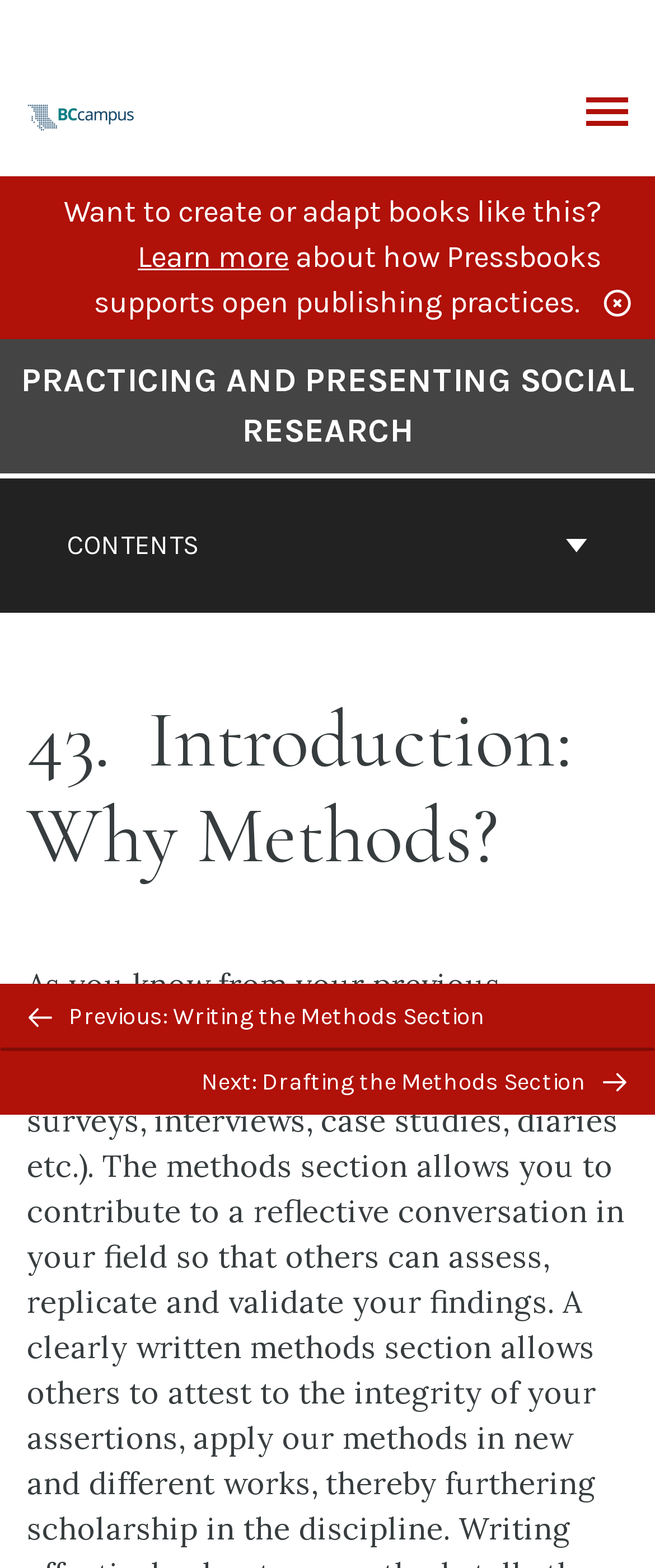Pinpoint the bounding box coordinates of the element that must be clicked to accomplish the following instruction: "Learn more about open publishing practices". The coordinates should be in the format of four float numbers between 0 and 1, i.e., [left, top, right, bottom].

[0.21, 0.152, 0.441, 0.175]